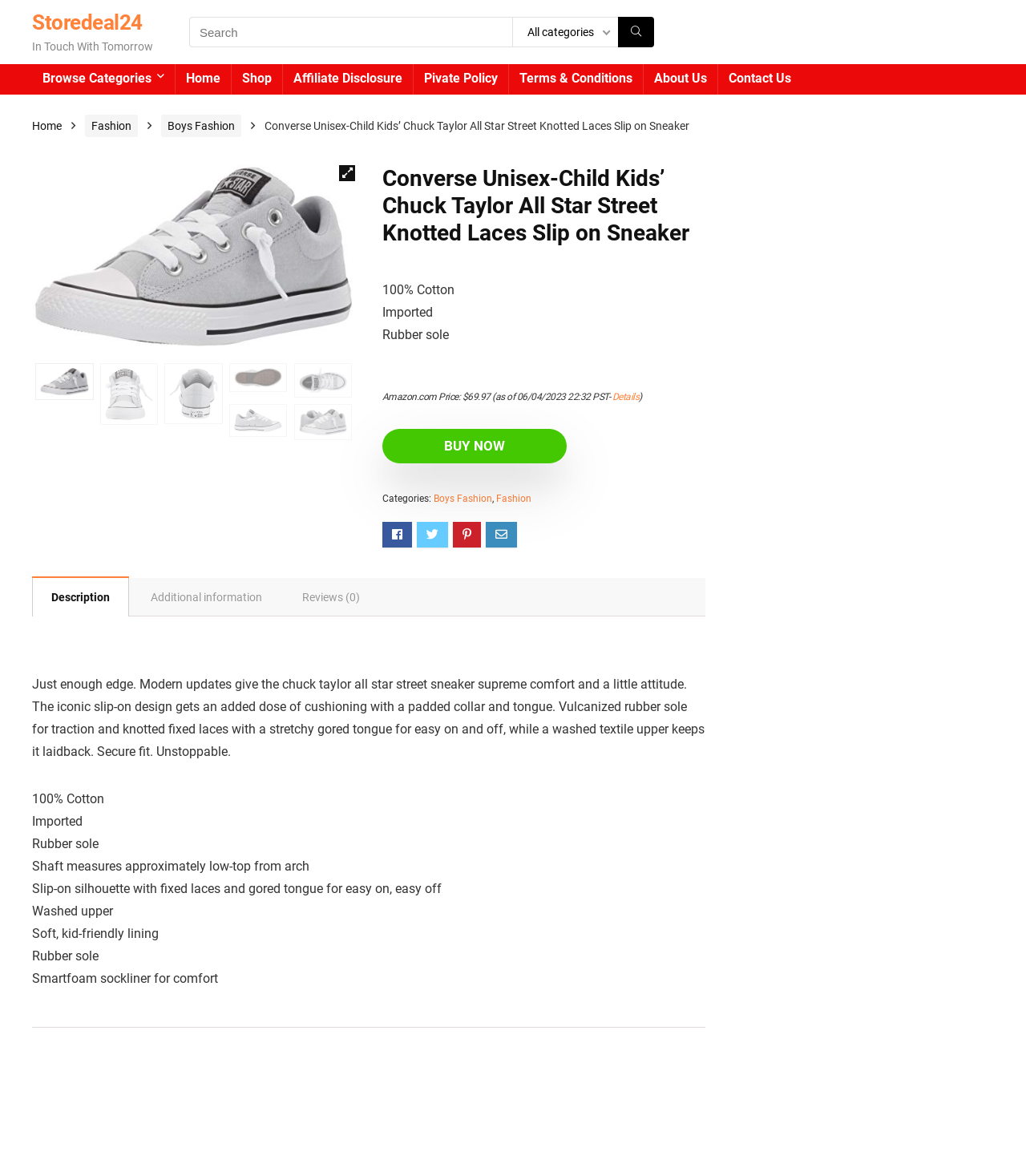What is the style of the shoe?
Answer the question with a detailed and thorough explanation.

I found the answer by looking at the product description section, where it says 'Slip-on silhouette with fixed laces and gored tongue for easy on, easy off'.